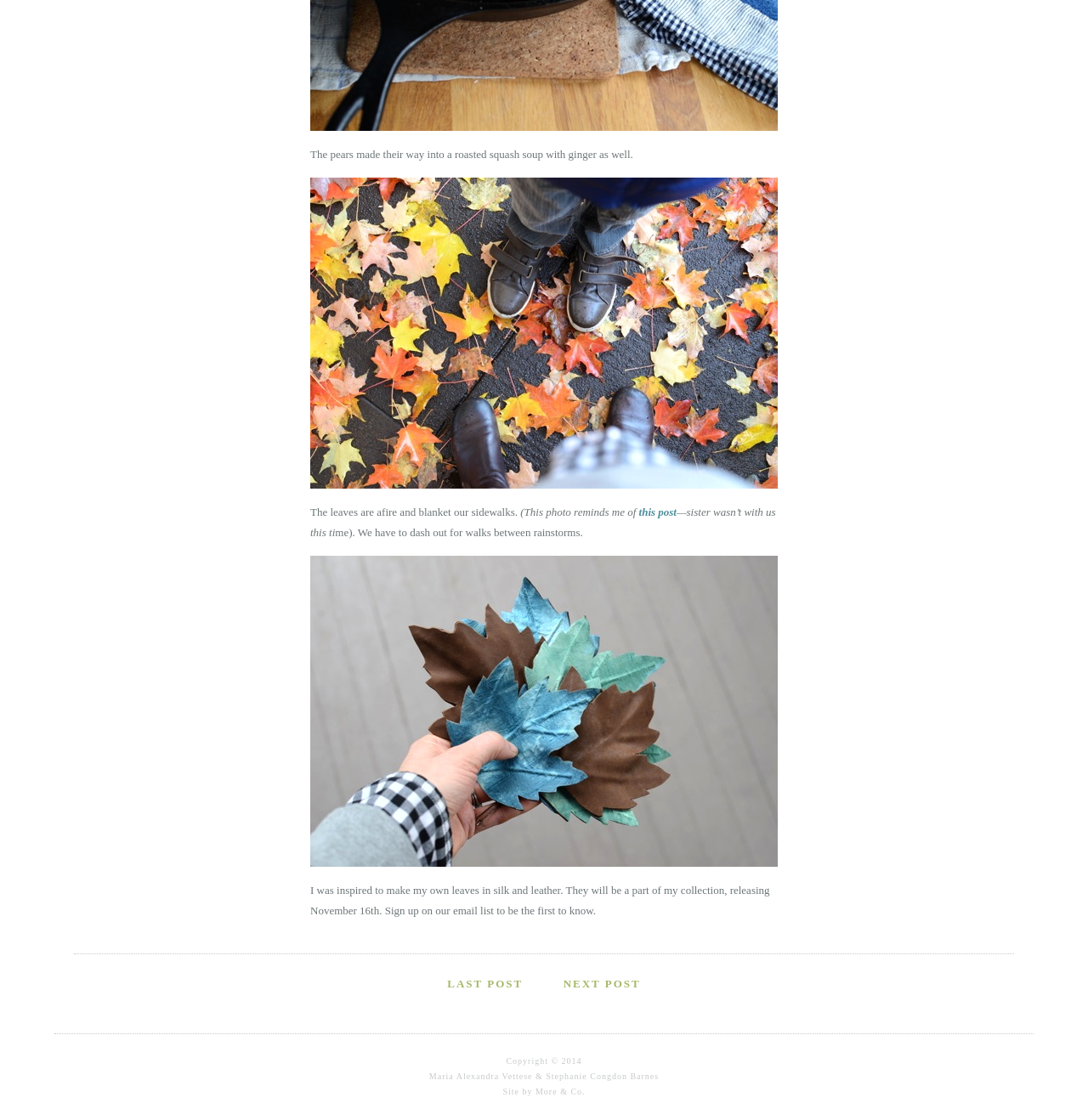What is the website designed by?
With the help of the image, please provide a detailed response to the question.

The question asks about the website designer. From the link element with ID 97, we can see that 'Site by More & Co.'. Therefore, the website is designed by More & Co.